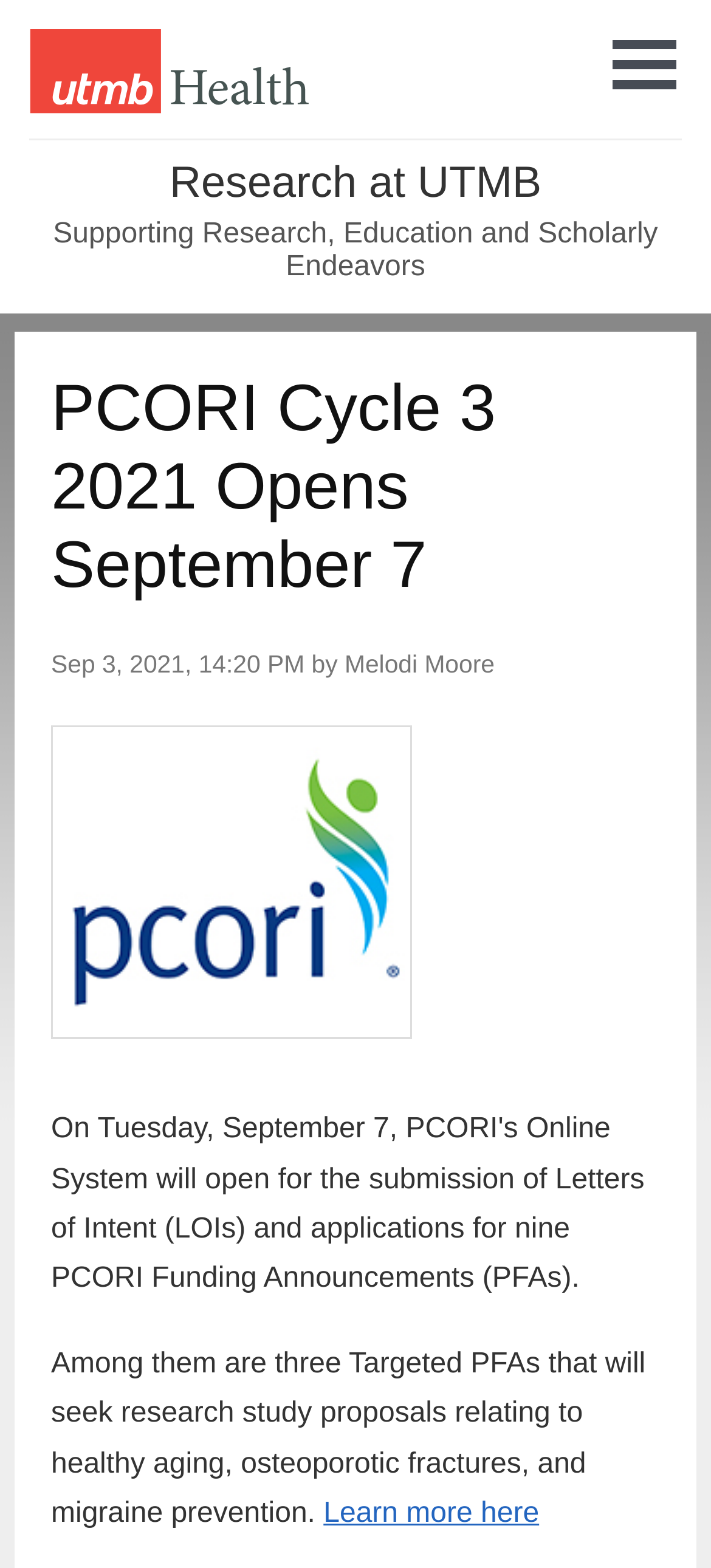Calculate the bounding box coordinates for the UI element based on the following description: "UTMB Health". Ensure the coordinates are four float numbers between 0 and 1, i.e., [left, top, right, bottom].

[0.041, 0.019, 0.444, 0.083]